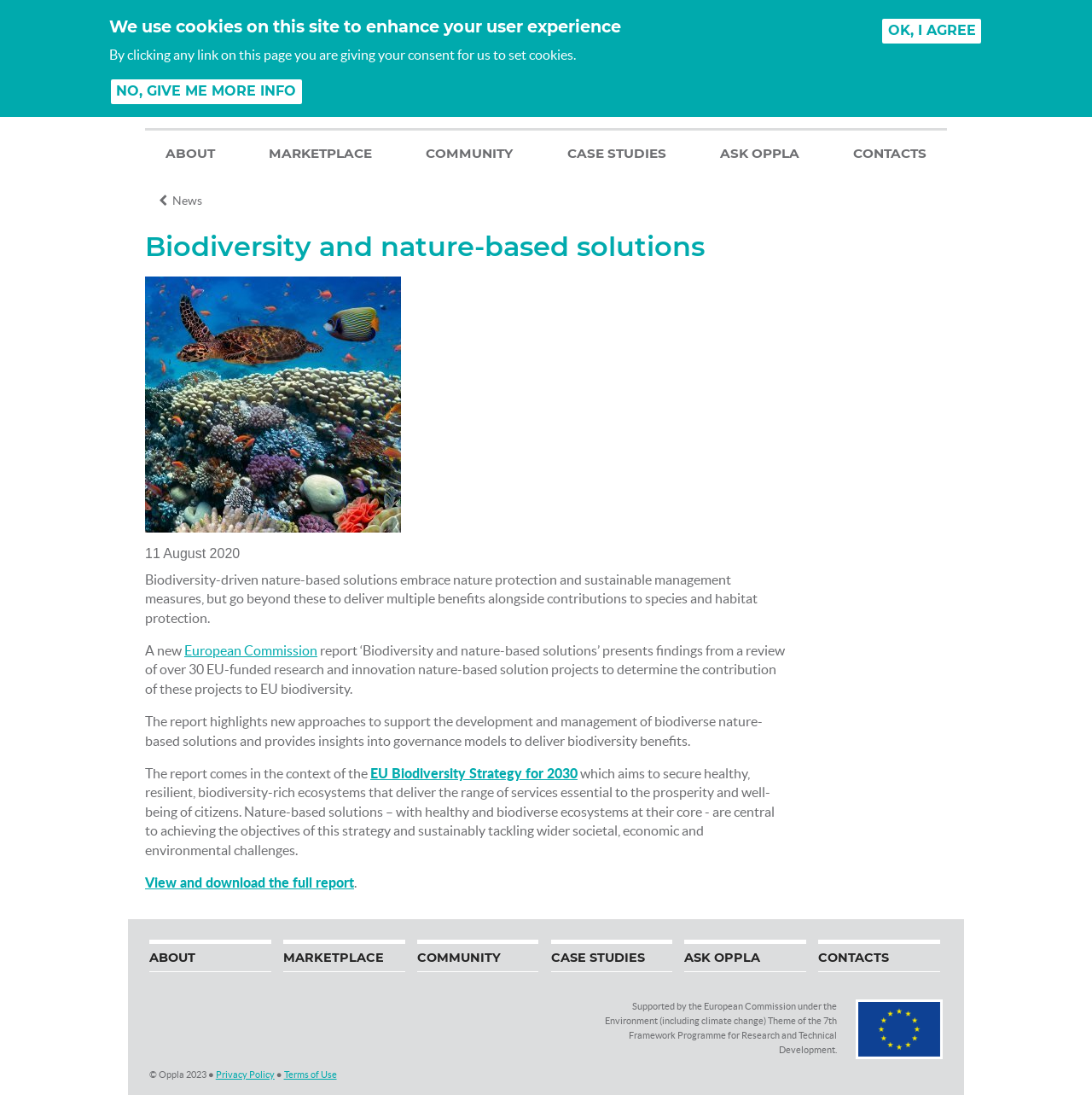Articulate a detailed summary of the webpage's content and design.

The webpage is about biodiversity and nature-based solutions, with a focus on the European Union's efforts to promote sustainable management and conservation of natural habitats. At the top of the page, there is a notification about cookies, with two buttons to either agree or learn more. Below this, there is a search bar and a navigation menu with links to various sections of the website, including "About", "Marketplace", "Community", and "Case Studies".

The main content of the page is an article about biodiversity-driven nature-based solutions, which discusses the importance of protecting and sustainably managing natural habitats to deliver multiple benefits. The article cites a report by the European Commission, which reviews over 30 EU-funded research and innovation projects on nature-based solutions. The report highlights new approaches to support the development and management of biodiverse nature-based solutions and provides insights into governance models to deliver biodiversity benefits.

The article also mentions the EU Biodiversity Strategy for 2030, which aims to secure healthy, resilient, biodiversity-rich ecosystems that deliver essential services to citizens. Nature-based solutions are central to achieving the objectives of this strategy and sustainably tackling wider societal, economic, and environmental challenges.

At the bottom of the page, there are links to various sections of the website, including "About", "Marketplace", "Community", and "Case Studies", as well as a copyright notice and links to the privacy policy and terms of use. There is also an image of the European Union flag and a statement about the website being supported by the European Commission.